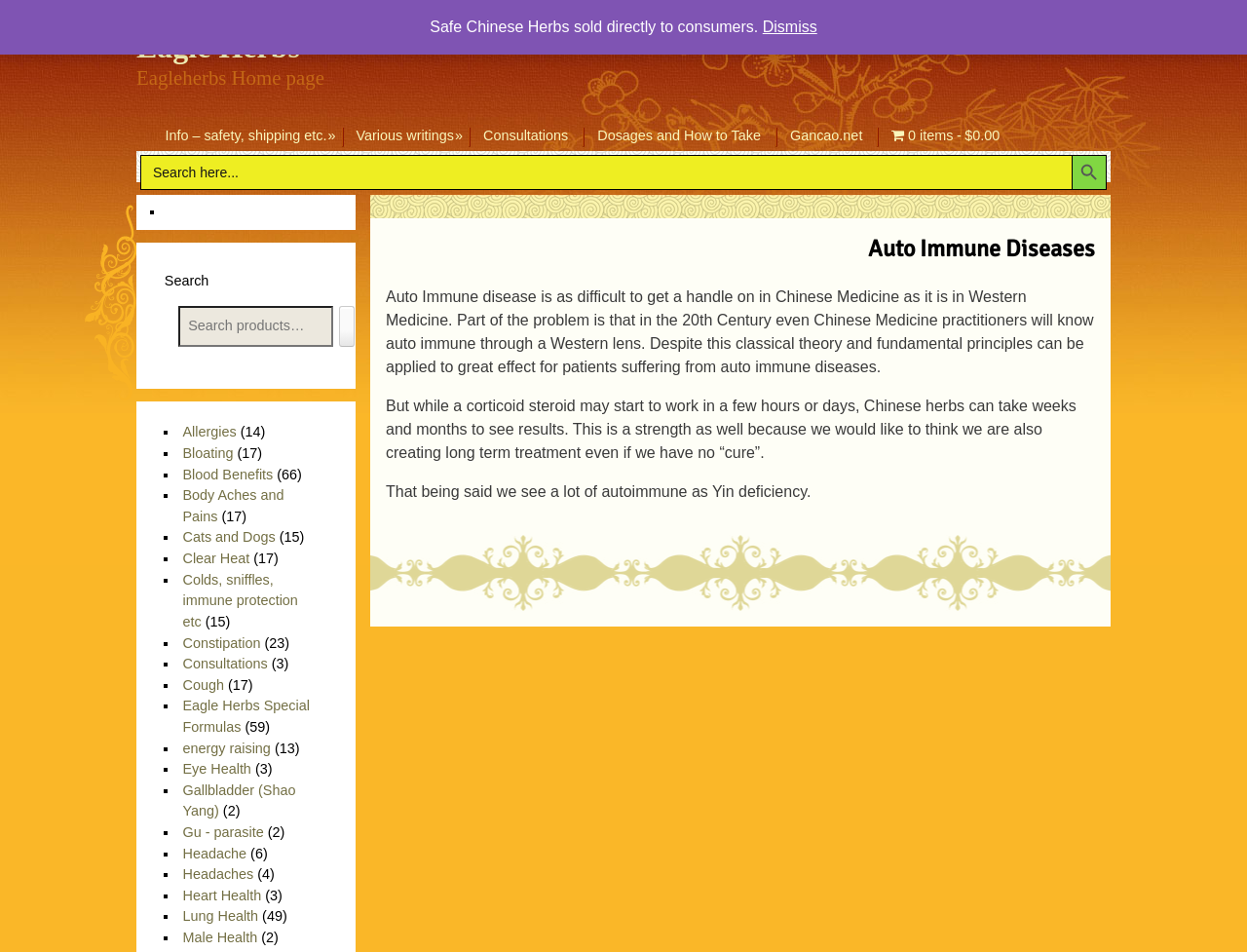Give a one-word or short phrase answer to this question: 
What is the purpose of the search box?

Search for products